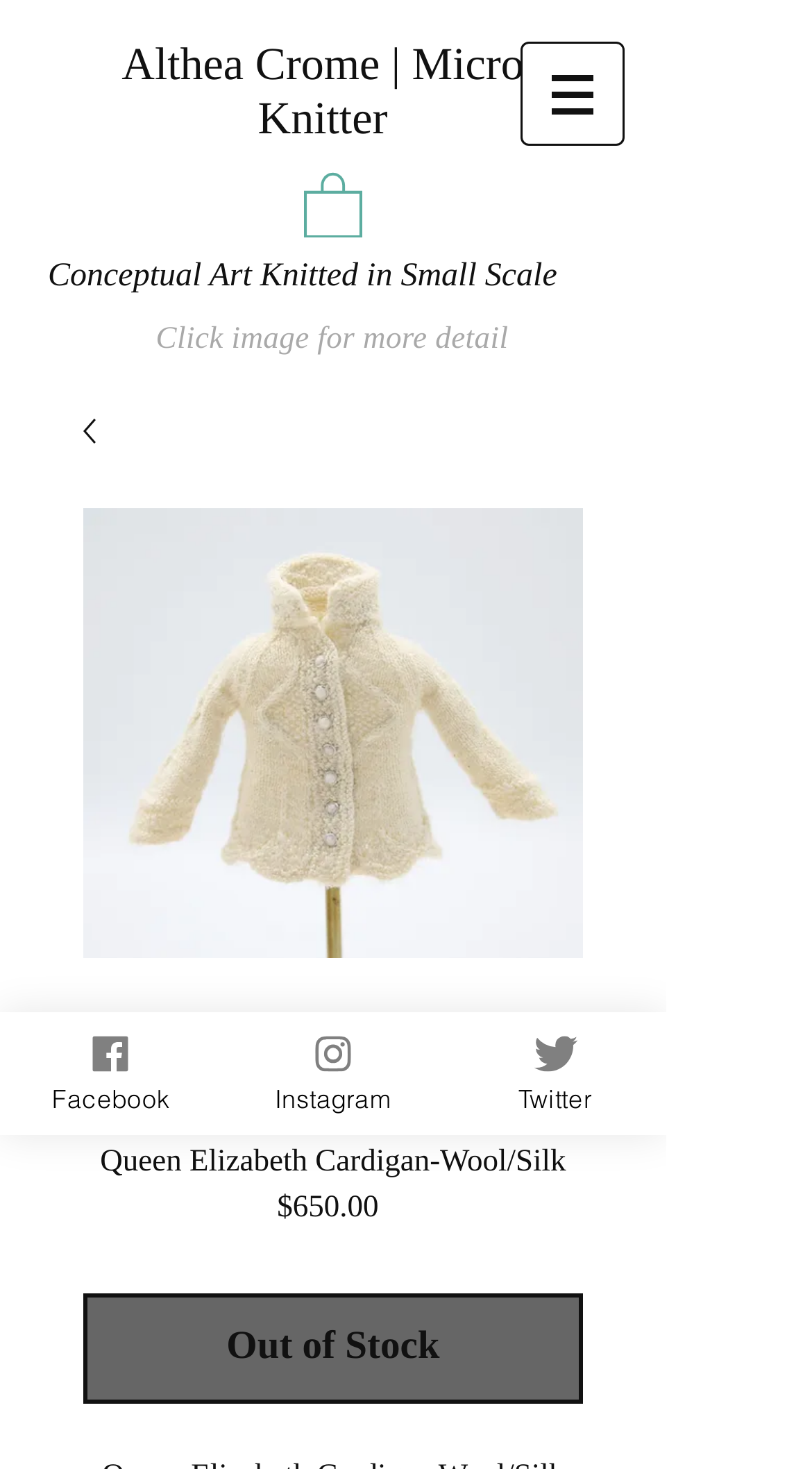Identify the text that serves as the heading for the webpage and generate it.

Althea Crome | Micro Knitter